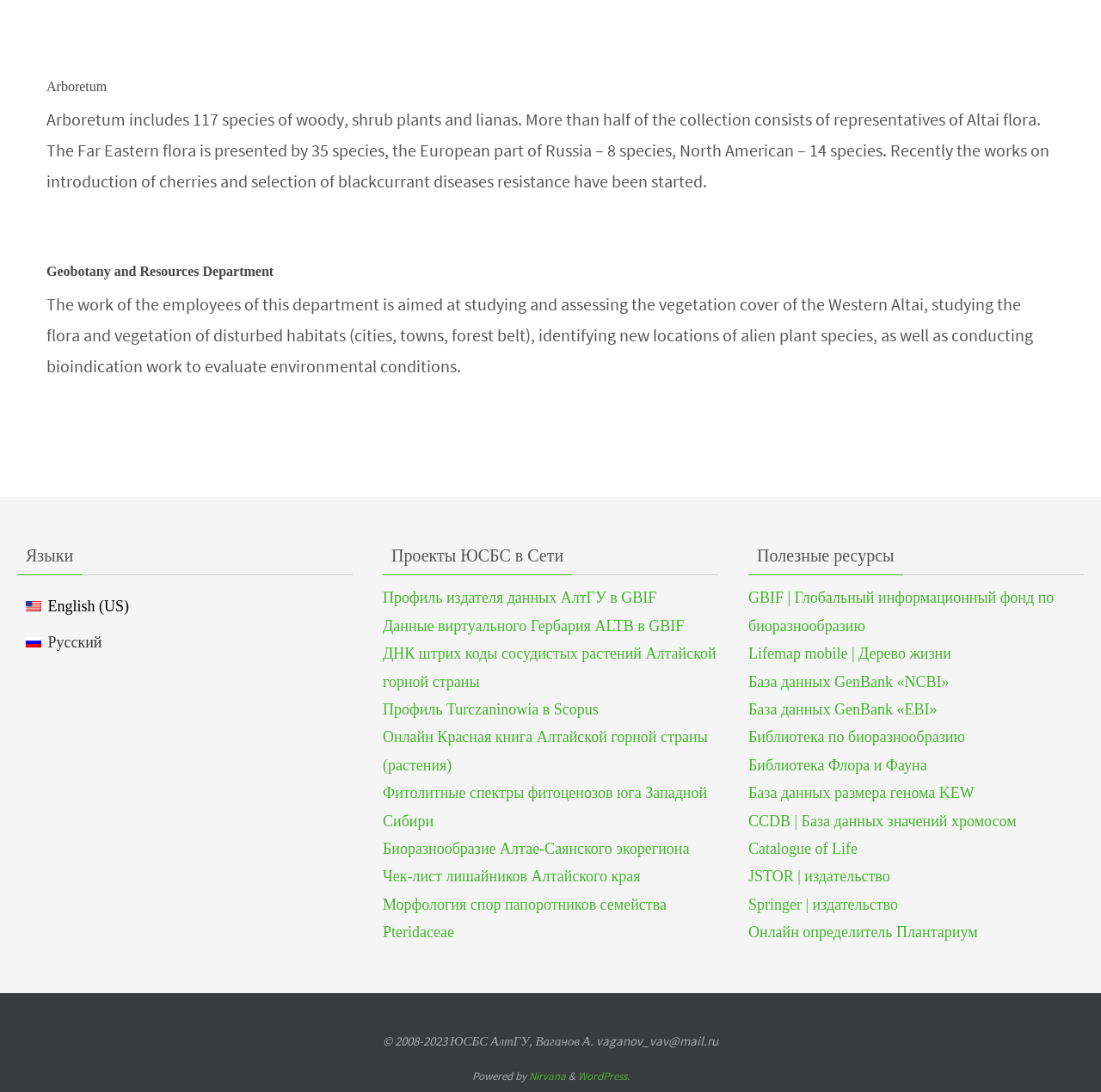Please identify the bounding box coordinates of the element that needs to be clicked to execute the following command: "Read about Arboretum". Provide the bounding box using four float numbers between 0 and 1, formatted as [left, top, right, bottom].

[0.042, 0.053, 0.958, 0.096]